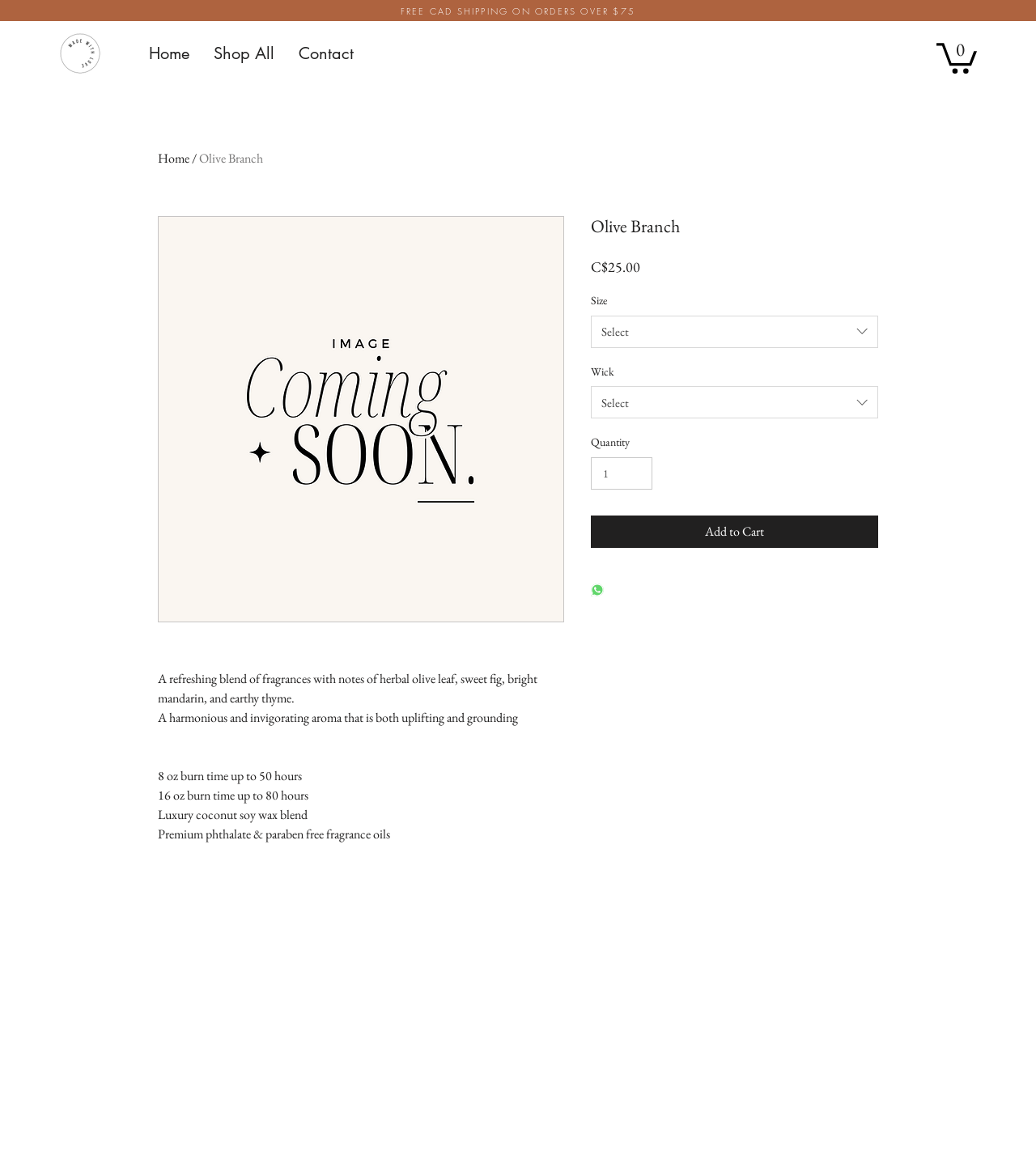Given the element description "Home", identify the bounding box of the corresponding UI element.

[0.132, 0.018, 0.195, 0.075]